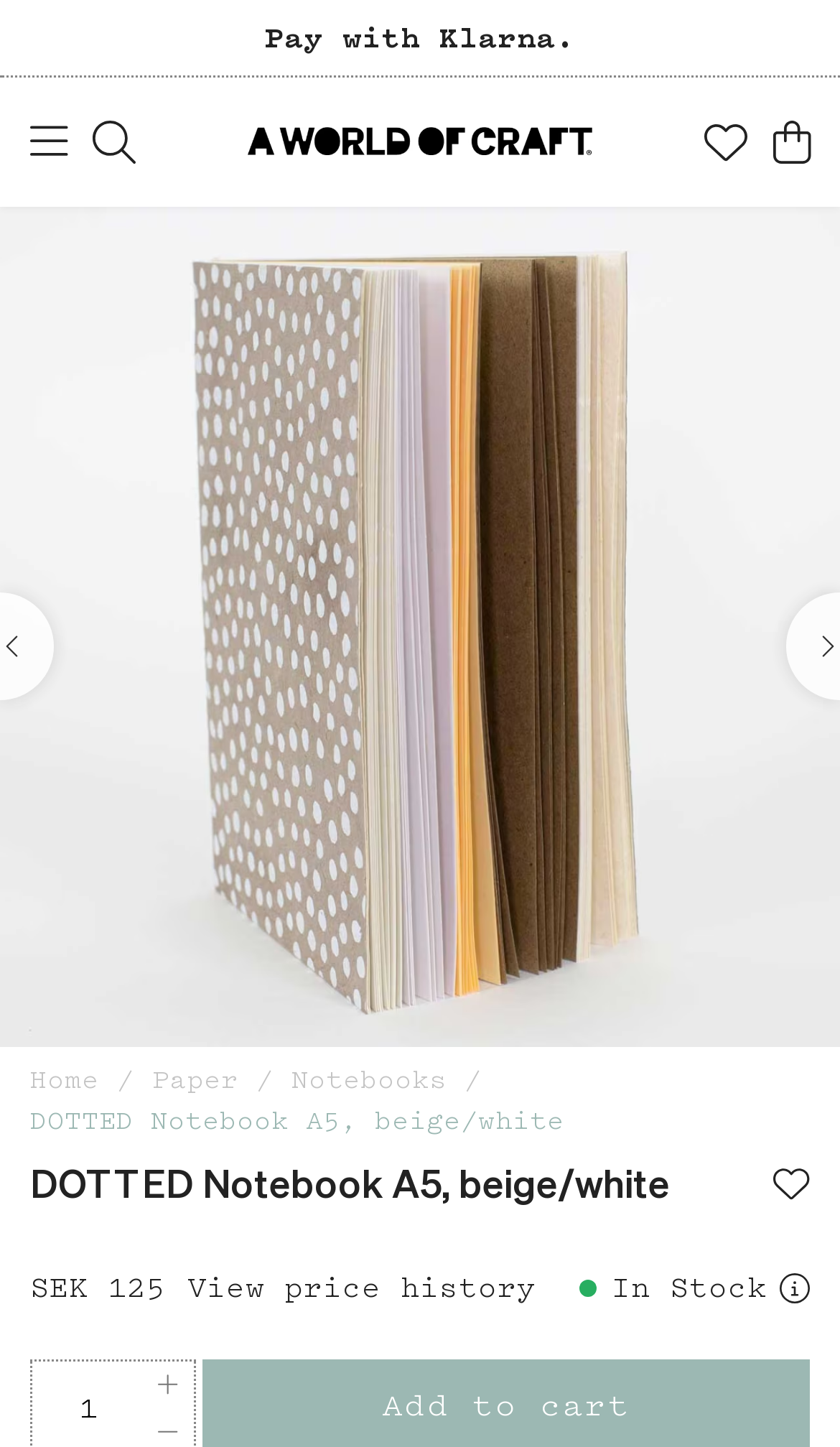Use a single word or phrase to respond to the question:
What is the freight policy for Sweden?

Free over 800 SEK